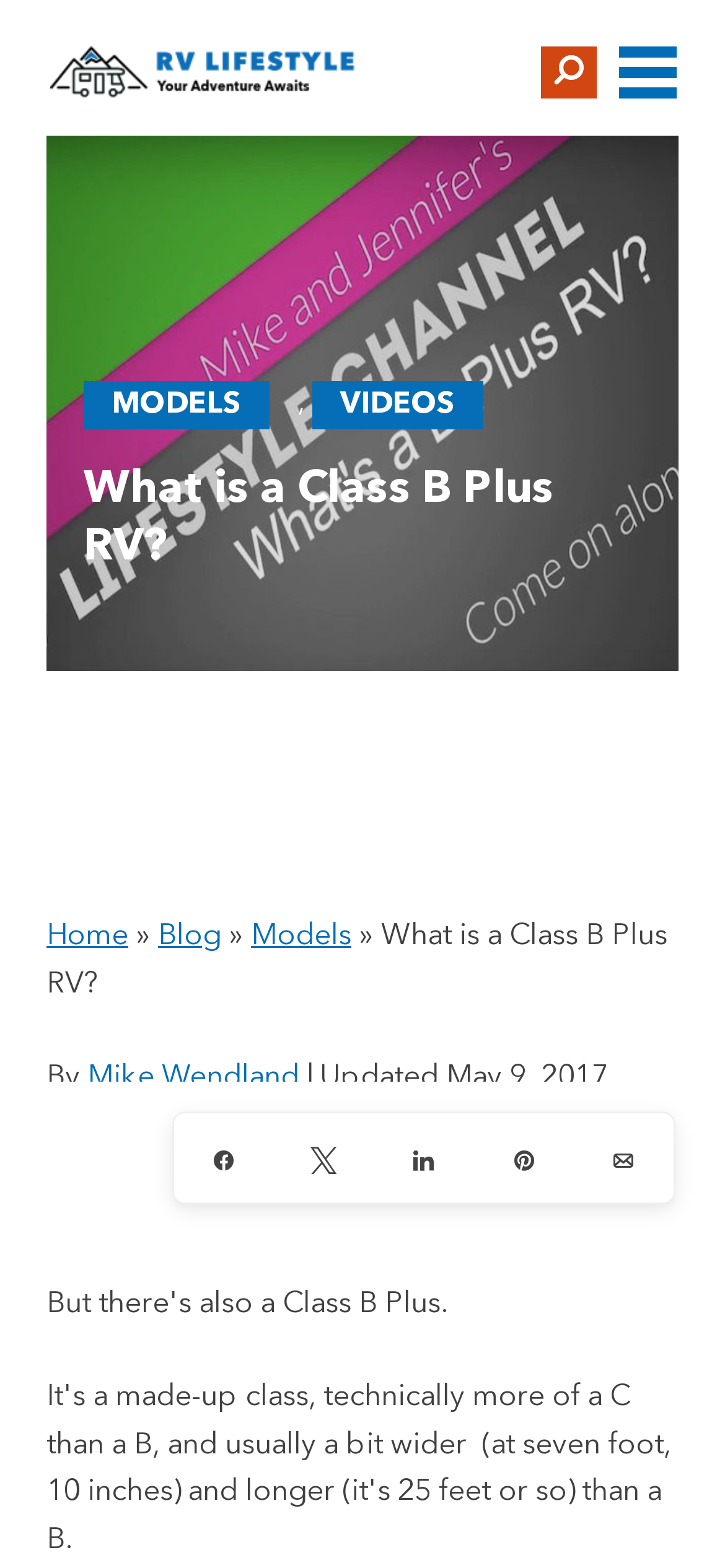Given the webpage screenshot and the description, determine the bounding box coordinates (top-left x, top-left y, bottom-right x, bottom-right y) that define the location of the UI element matching this description: parent_node: PODCASTS

[0.854, 0.03, 0.931, 0.063]